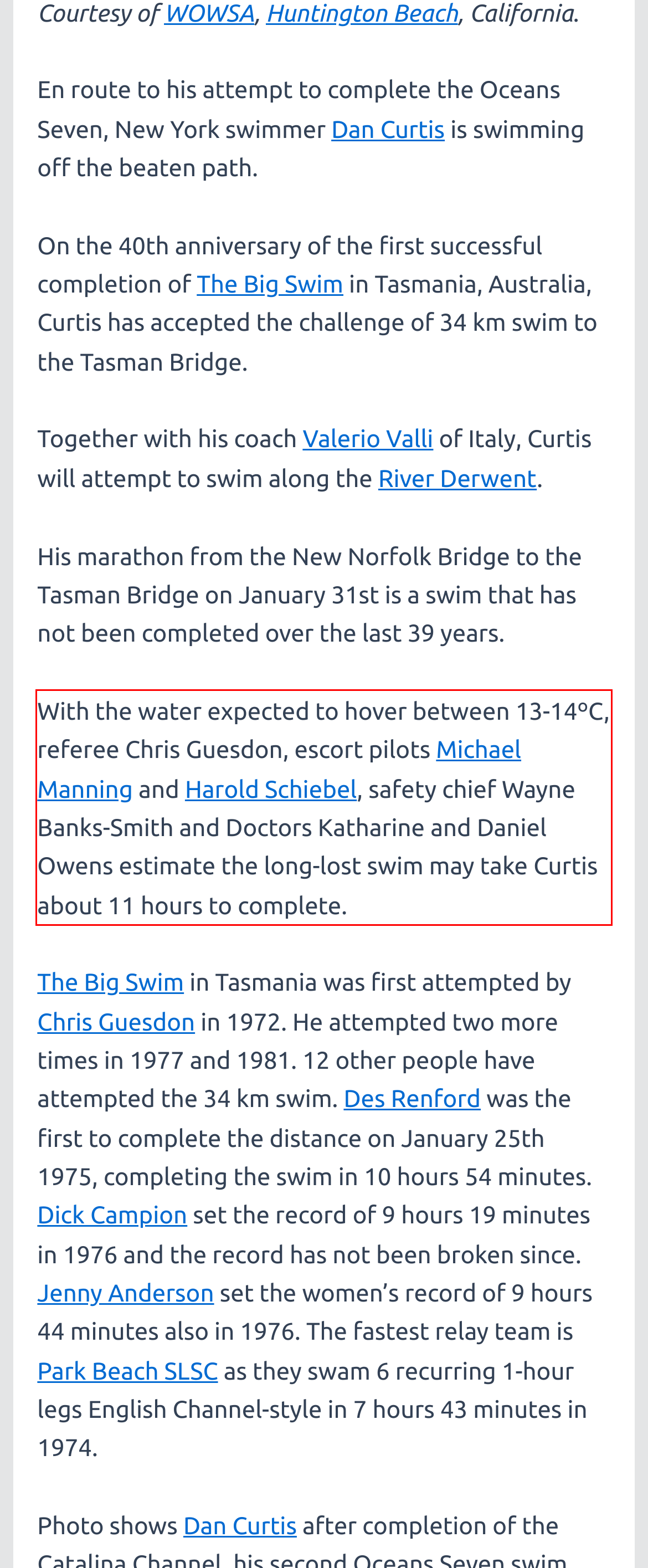You are provided with a webpage screenshot that includes a red rectangle bounding box. Extract the text content from within the bounding box using OCR.

With the water expected to hover between 13-14ºC, referee Chris Guesdon, escort pilots Michael Manning and Harold Schiebel, safety chief Wayne Banks-Smith and Doctors Katharine and Daniel Owens estimate the long-lost swim may take Curtis about 11 hours to complete.